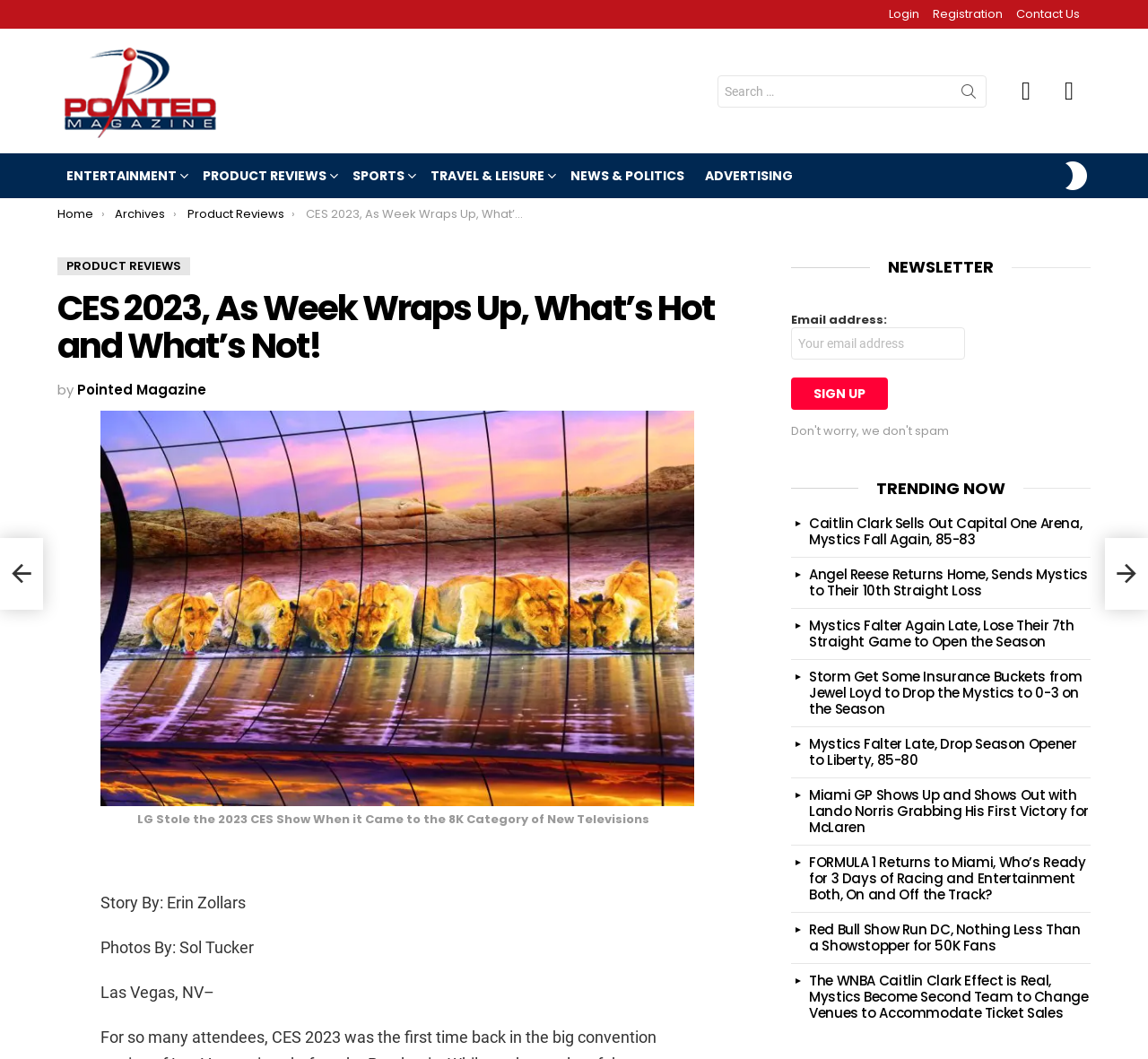Extract the primary heading text from the webpage.

CES 2023, As Week Wraps Up, What’s Hot and What’s Not!